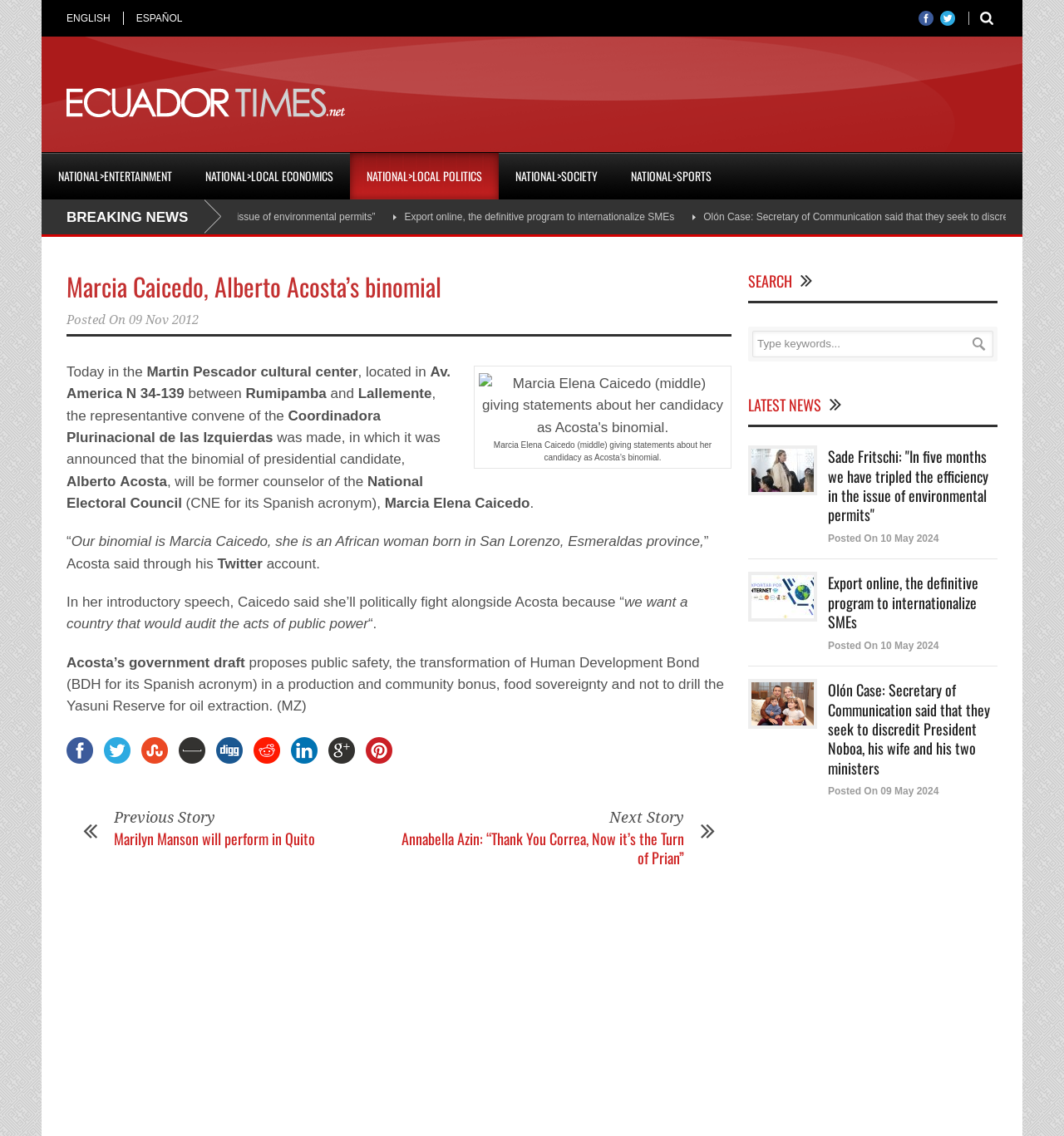Given the description of the UI element: "National>Local Economics", predict the bounding box coordinates in the form of [left, top, right, bottom], with each value being a float between 0 and 1.

[0.177, 0.135, 0.329, 0.176]